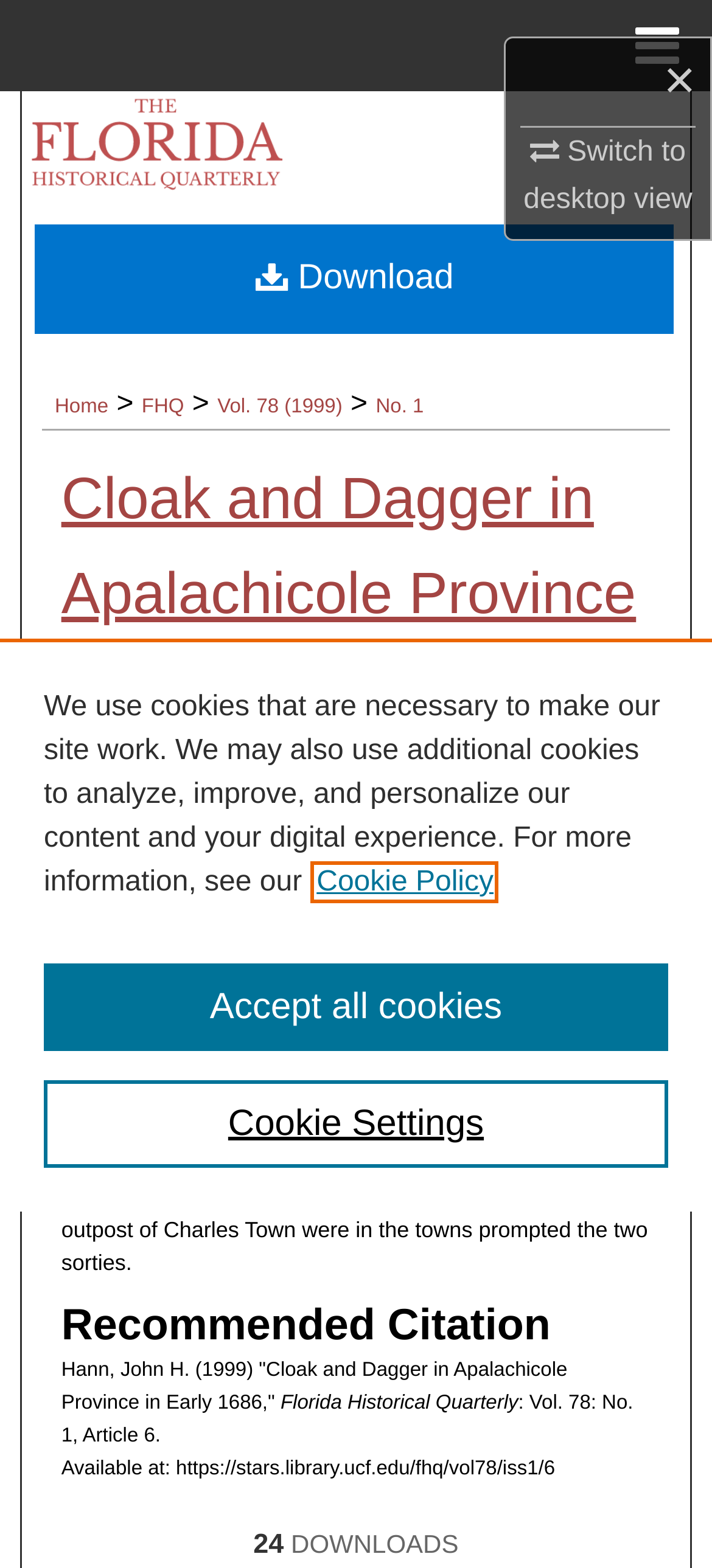How many downloads does the article have?
Can you offer a detailed and complete answer to this question?

I found the download count by looking at the static text element with the text '24' which is located near the 'DOWNLOADS' text.